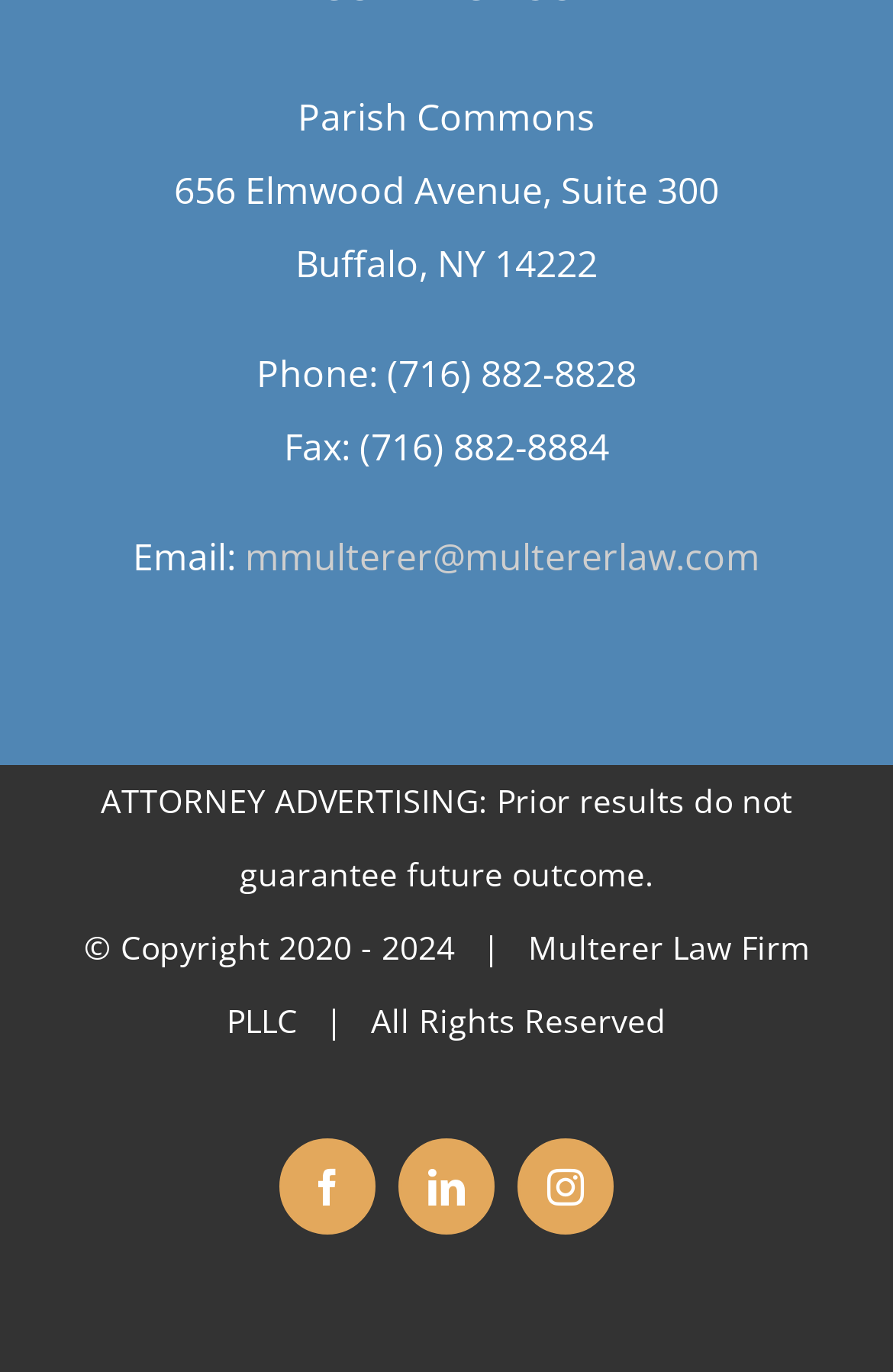Determine the bounding box coordinates in the format (top-left x, top-left y, bottom-right x, bottom-right y). Ensure all values are floating point numbers between 0 and 1. Identify the bounding box of the UI element described by: rāja

None